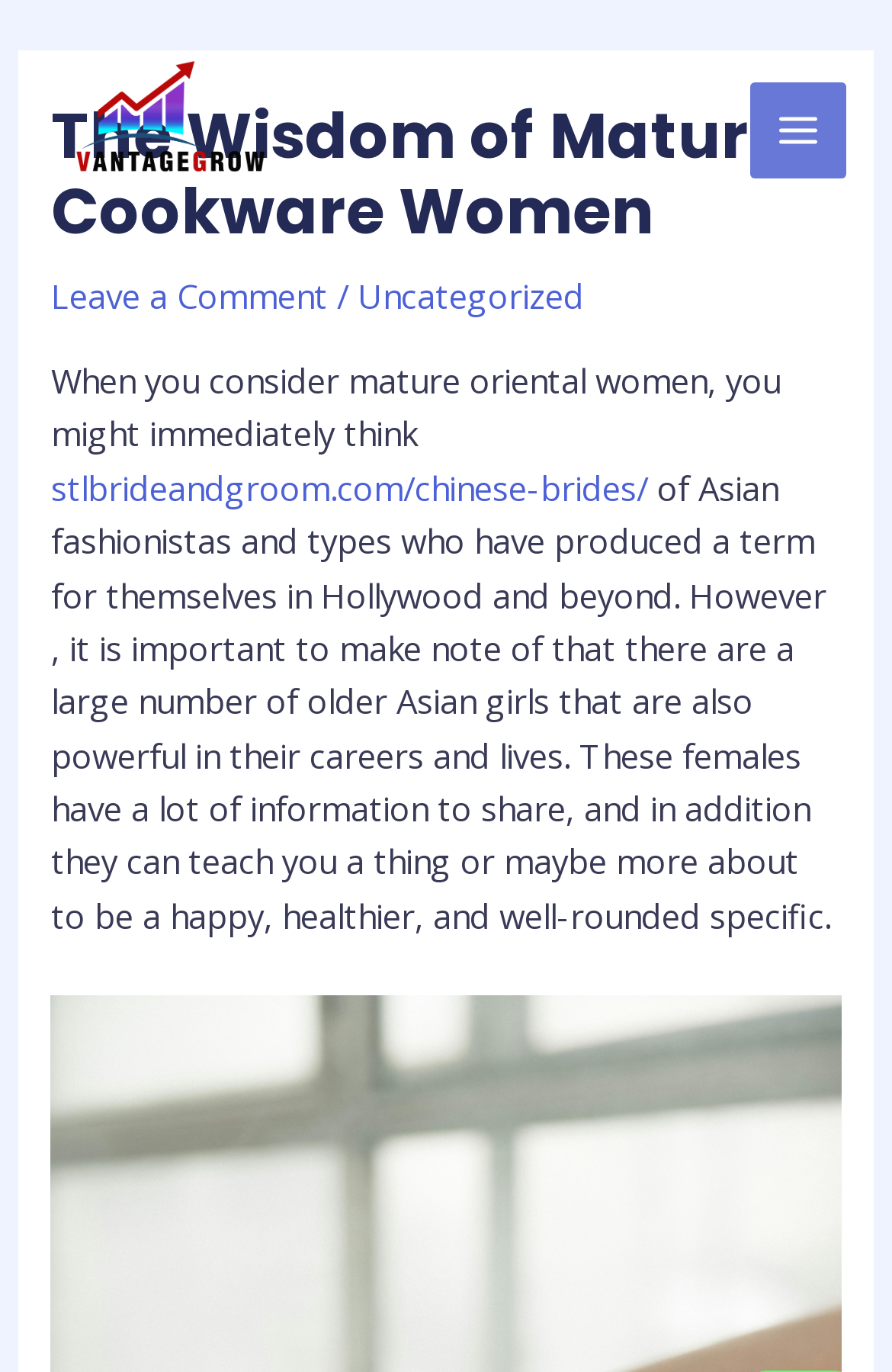Please provide a comprehensive answer to the question based on the screenshot: What is the category of the article?

I found the category of the article by looking at the header section of the webpage, where I saw a link with the text 'Uncategorized'.